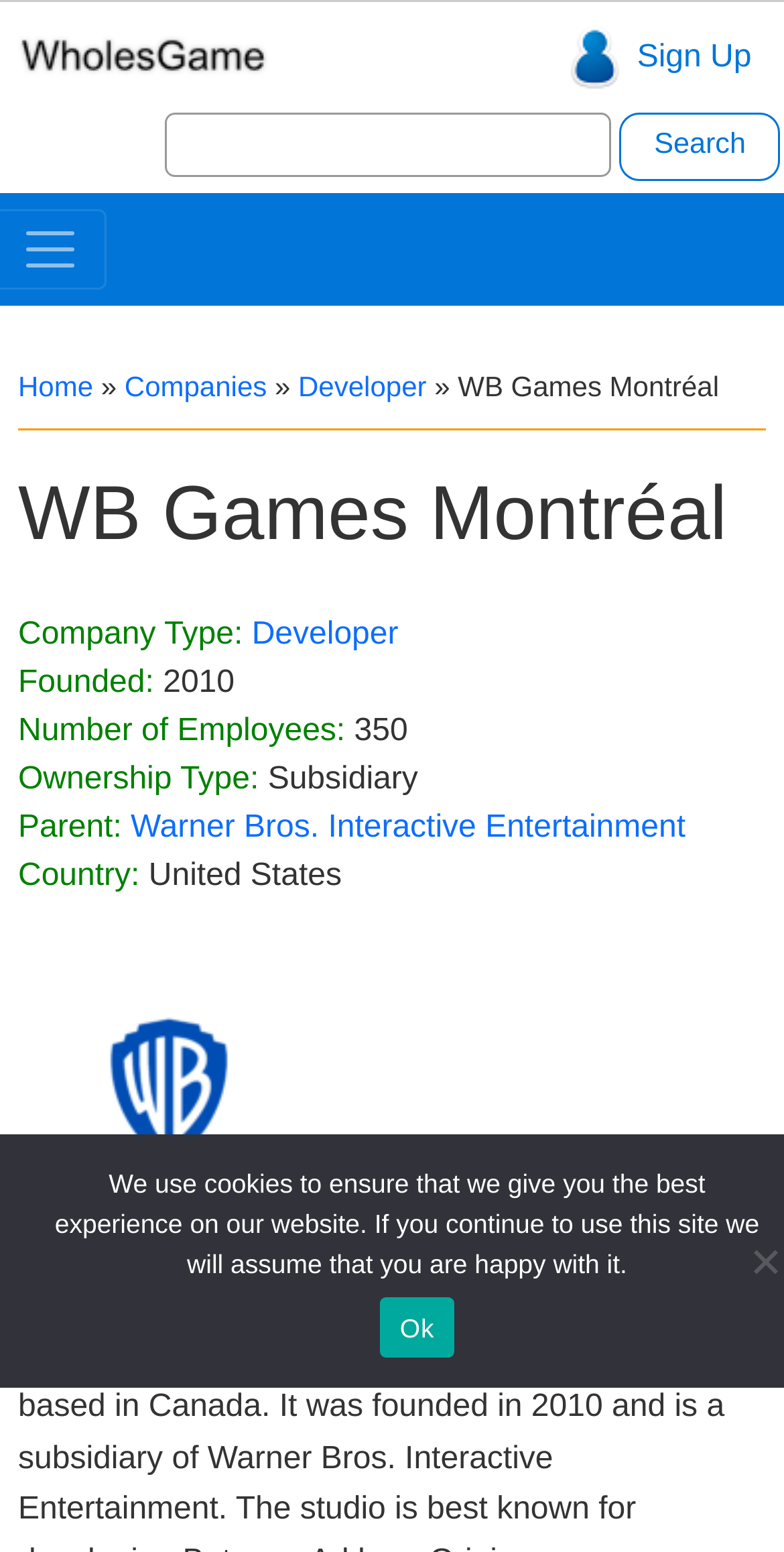Describe all the key features and sections of the webpage thoroughly.

The webpage is about WB Games Montréal, a video game developer based in Canada. At the top left corner, there is a WholesGame logo, and next to it, a "User Signup" image. Below the logo, there is a search bar with a "Search for:" label and a "Search" button. 

On the top right corner, there is a "Sign Up" button. Below the search bar, there are navigation links, including "Home", "Companies", "Developer", and the current page "WB Games Montréal". 

The main content of the page is divided into sections. The first section has a heading "WB Games Montréal" and displays the company's information, including its type, founding year, number of employees, ownership type, parent company, and country. 

Below the company information section, there is a logo of WB Games Montréal. At the bottom of the page, there is a notification about the use of cookies, with an "Ok" button to acknowledge it. On the bottom right corner, there is a "No" button, but its purpose is unclear.